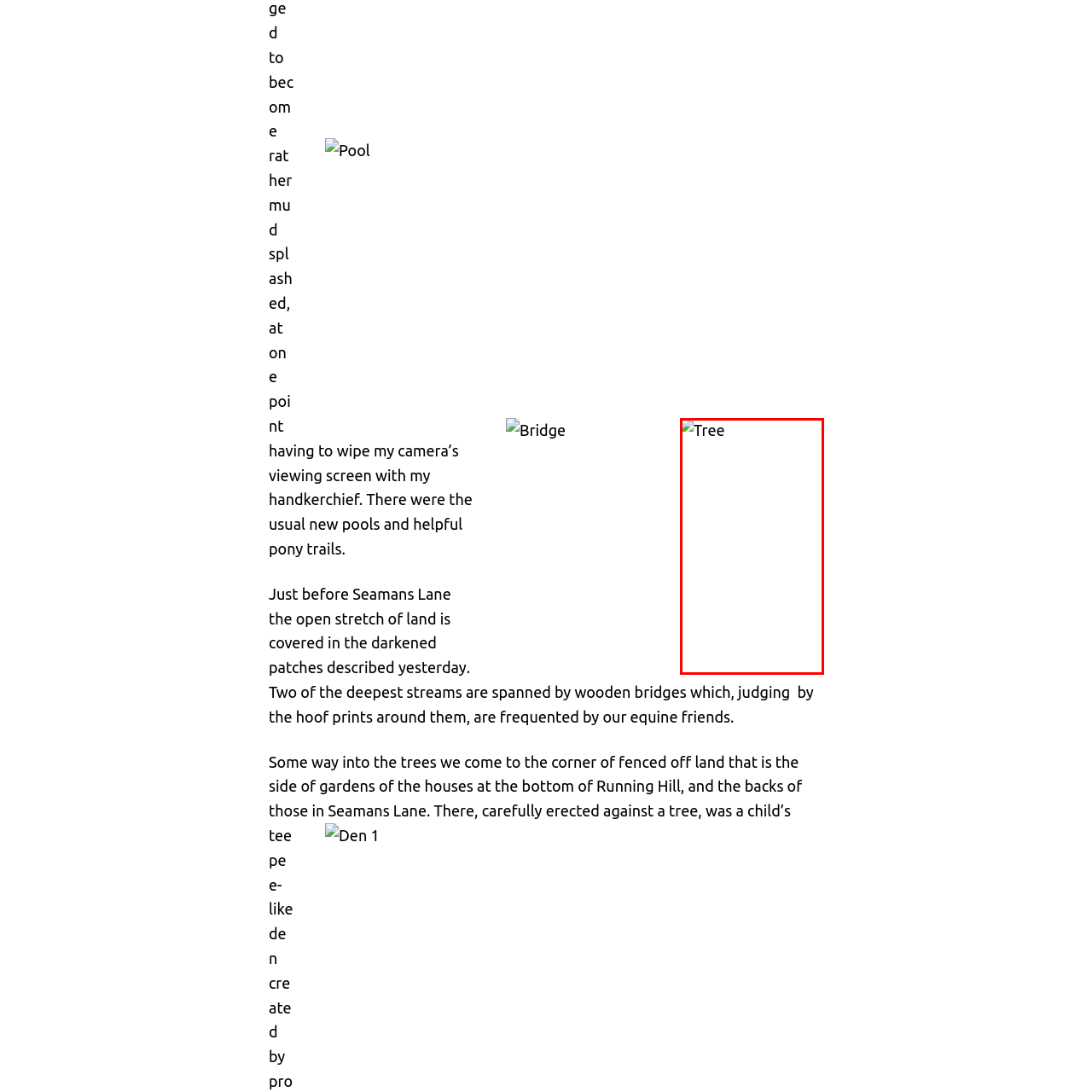What atmosphere does the scene evoke?
Assess the image contained within the red bounding box and give a detailed answer based on the visual elements present in the image.

The positioning of the tree and the surrounding environment evokes a sense of calm and connection with nature, possibly suggesting that the tree is part of a larger landscape, such as open land or a garden.